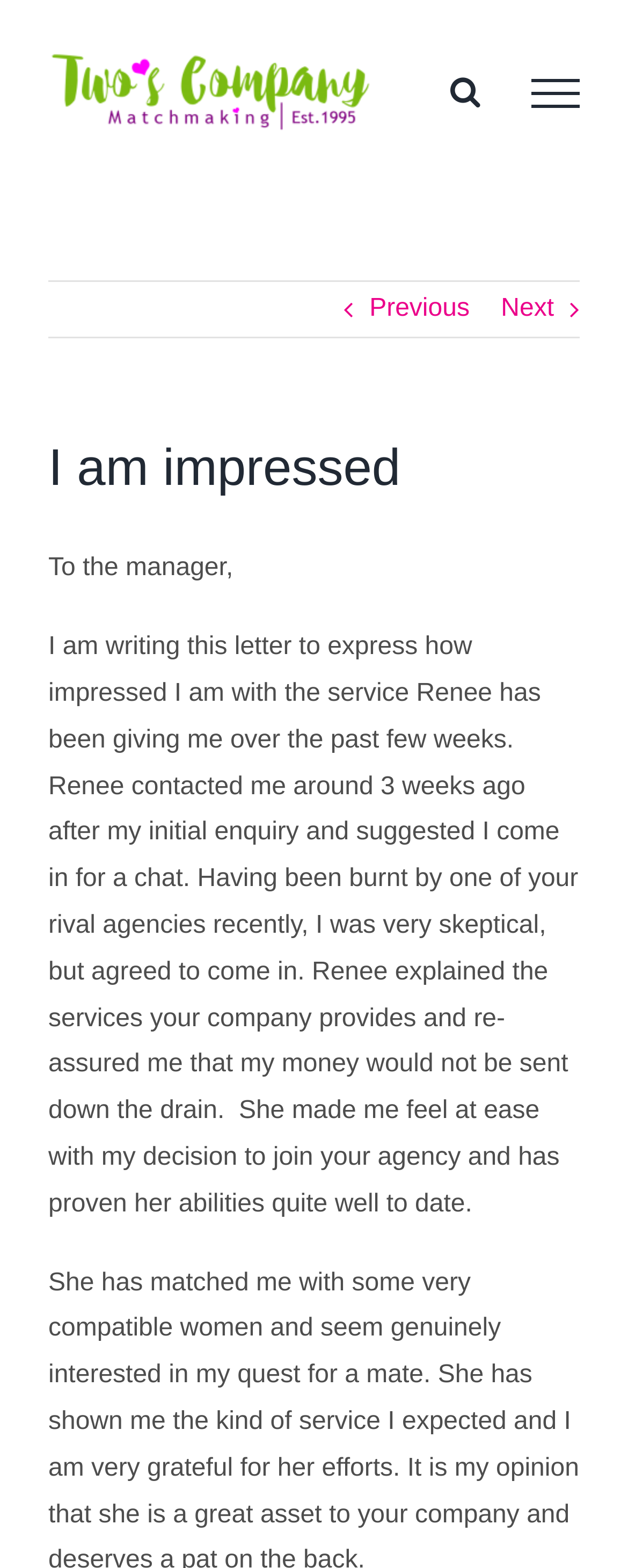Generate a thorough caption that explains the contents of the webpage.

The webpage appears to be a testimonial or review page, with a focus on a personal experience with a company called Two's Company. At the top left of the page, there is a navigation menu labeled "Main Menu" with a company logo, "Two's Company Logo", situated next to it. The logo is an image.

On the top right side of the page, there are three links: "Toggle Search", "Toggle Menu", and two arrow links, "Previous" and "Next". The "Toggle Search" and "Toggle Menu" links are currently hidden.

Below the navigation menu, there is a heading that reads "I am impressed". Underneath the heading, there is a letter or testimonial addressed to the manager of Two's Company. The letter starts with "To the manager," and goes on to express the writer's positive experience with the company, specifically with a staff member named Renee. The letter describes how Renee contacted the writer, explained the company's services, and made them feel at ease with their decision to join the agency. The text is quite lengthy and takes up most of the page.